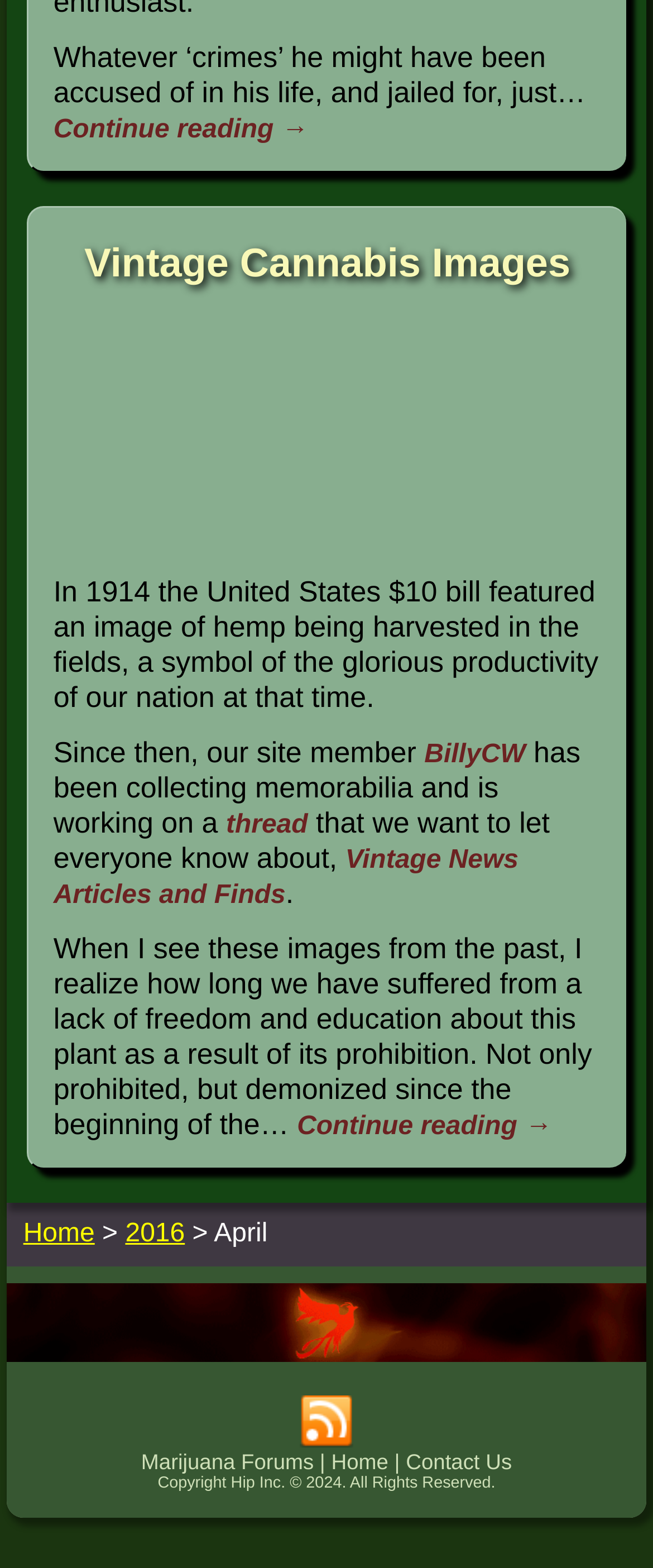Determine the bounding box for the UI element as described: "News". The coordinates should be represented as four float numbers between 0 and 1, formatted as [left, top, right, bottom].

None